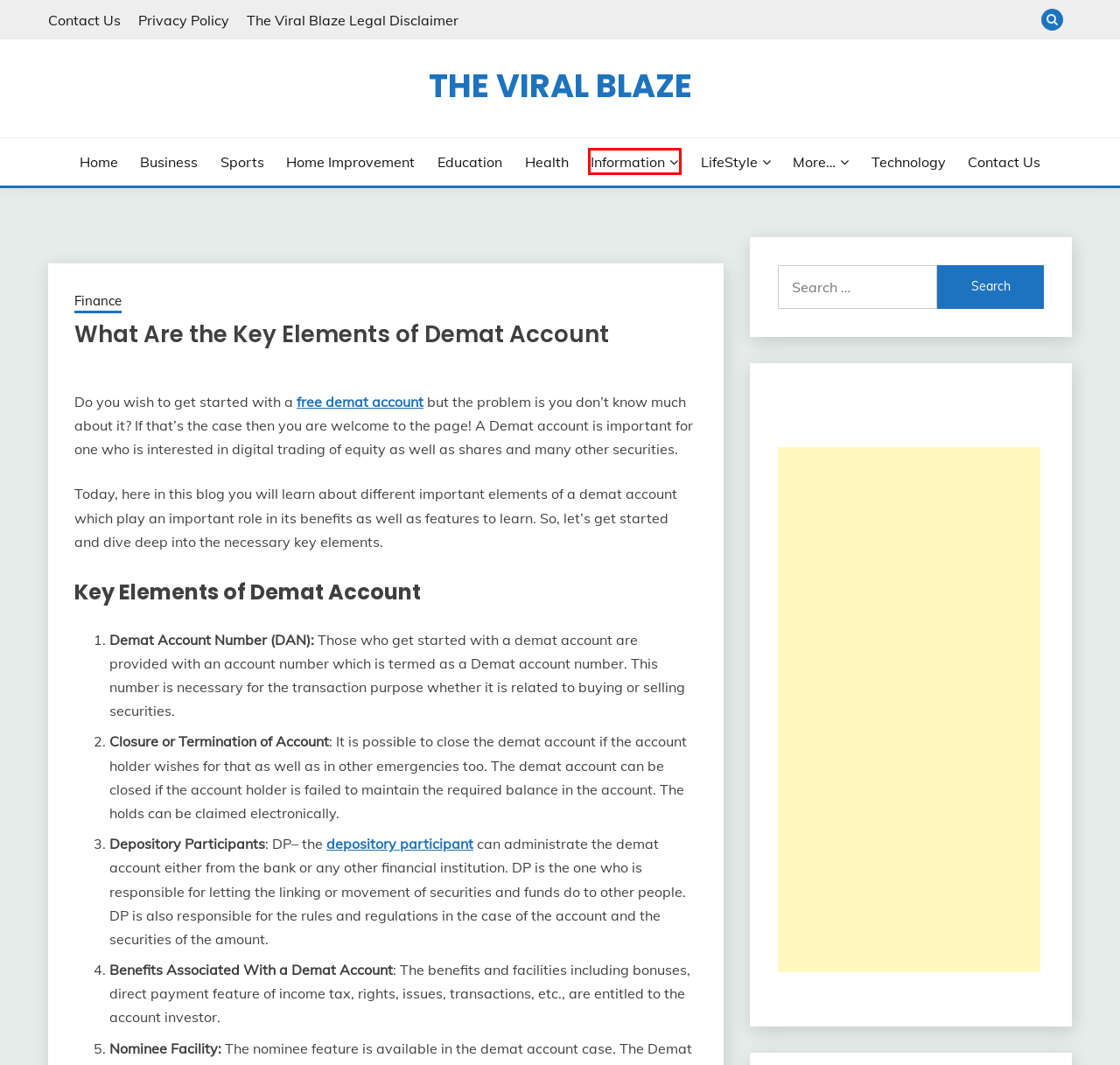You have a screenshot of a webpage with a red bounding box around an element. Identify the webpage description that best fits the new page that appears after clicking the selected element in the red bounding box. Here are the candidates:
A. The Viral Blaze - Trending Viral Stories, News and Videos
B. Sports | The Viral Blaze
C. Home Improvement | The Viral Blaze
D. Technology | The Viral Blaze
E. Education | The Viral Blaze
F. Finance | The Viral Blaze
G. Information | The Viral Blaze
H. LifeStyle | The Viral Blaze

G